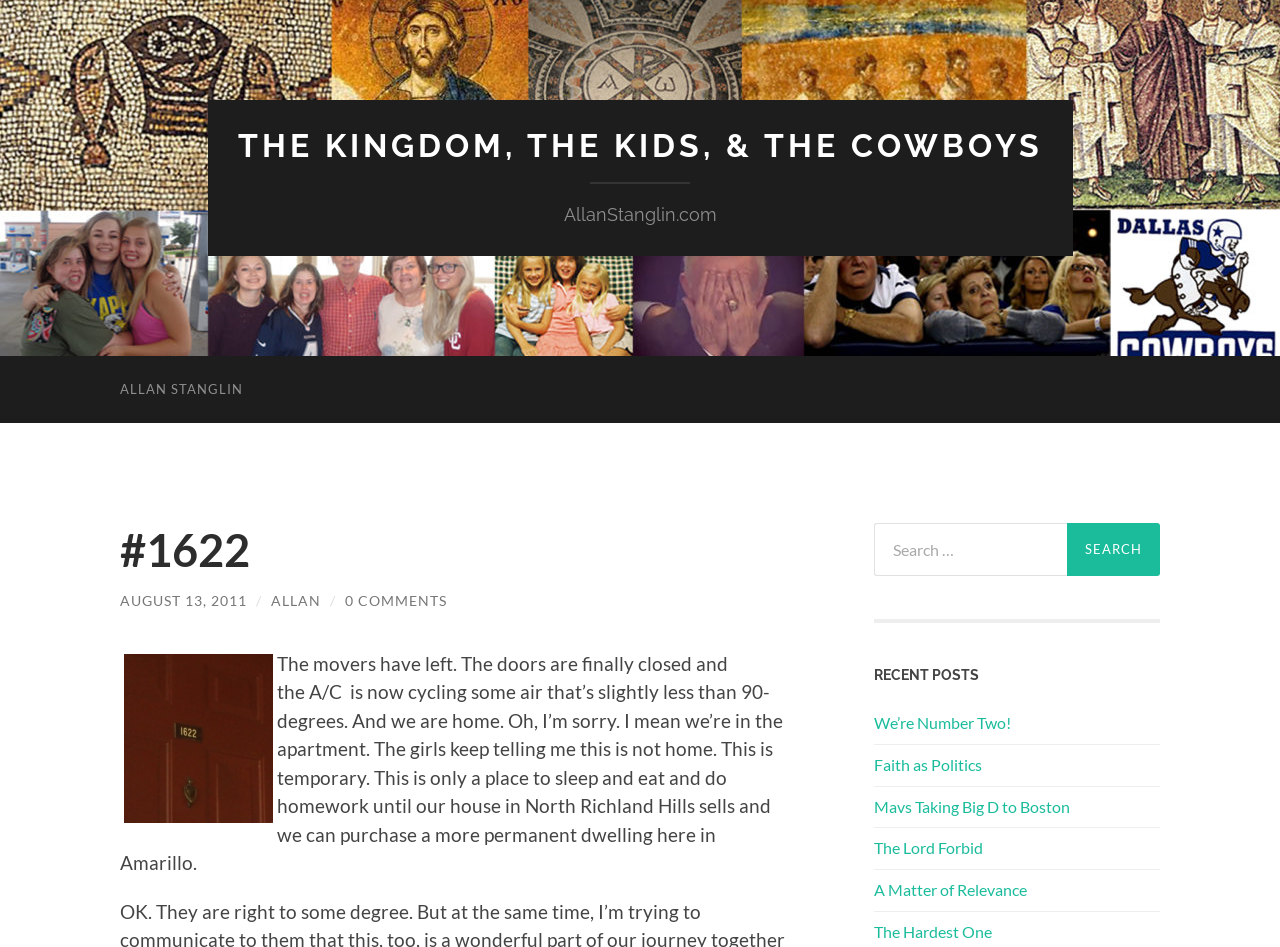Describe every aspect of the webpage comprehensively.

This webpage appears to be a blog post titled "The Kingdom, The Kids, & The Cowboys" by Allan Stanglin. At the top, there is a link to the title of the post, followed by the website's name "AllanStanglin.com" and a link to the author's name "ALLAN STANGLIN". Below the author's name, there is a heading with the post's number "#1622" and a link to the post's date "AUGUST 13, 2011".

The main content of the post is a long paragraph of text that describes the author's experience of moving into a new apartment with their family. The text is positioned in the middle of the page, spanning from the top to the bottom.

To the right of the main content, there is a search bar with a button labeled "Search". Above the search bar, there is a heading "RECENT POSTS" followed by a list of five links to other blog posts, including "We’re Number Two!", "Faith as Politics", and others.

At the bottom of the page, there is an image, but its content is not described. There is also a link to "0 COMMENTS" which suggests that there are no comments on this post.